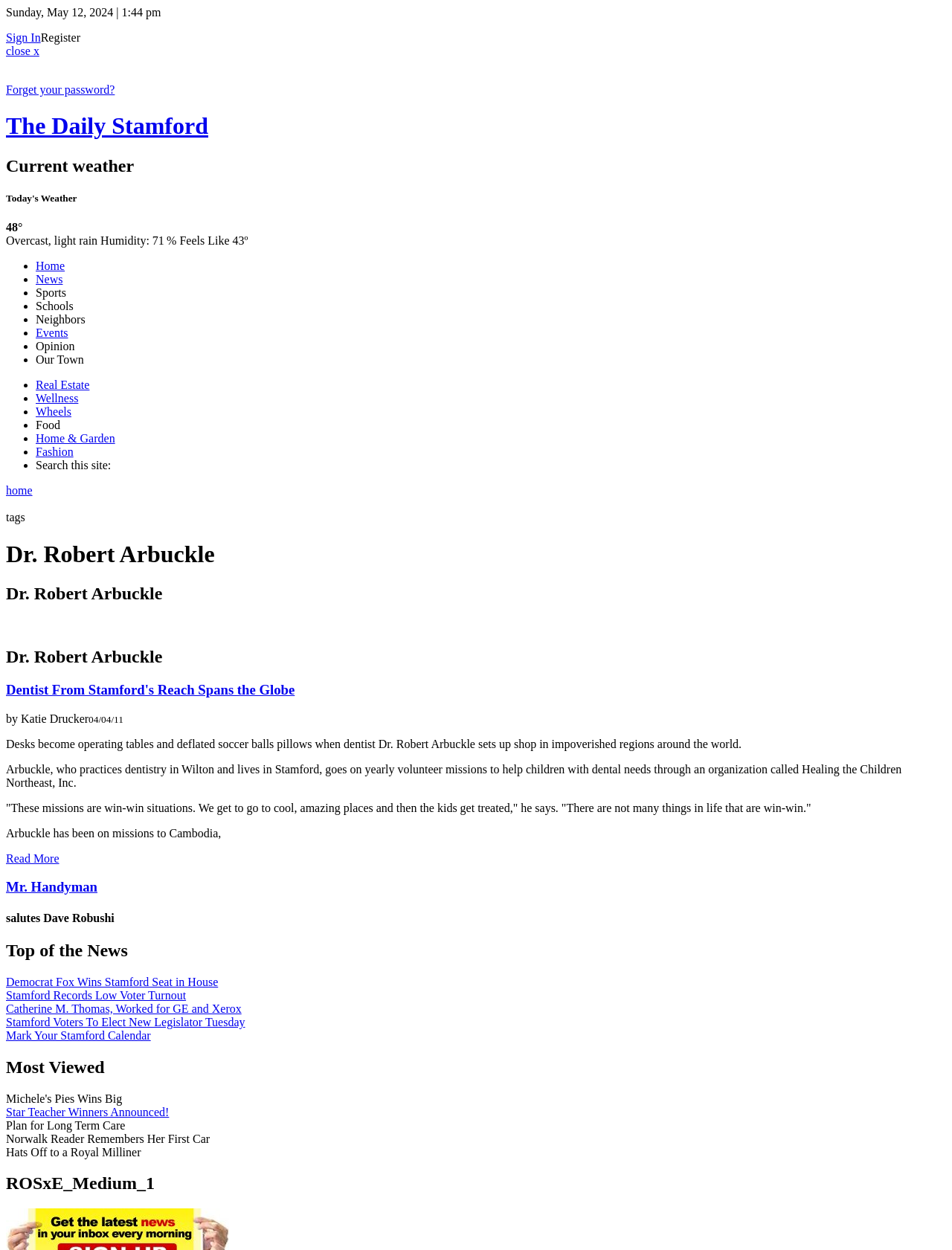Please specify the bounding box coordinates of the clickable section necessary to execute the following command: "View the article 'Dentist From Stamford's Reach Spans the Globe'".

[0.006, 0.545, 0.31, 0.558]